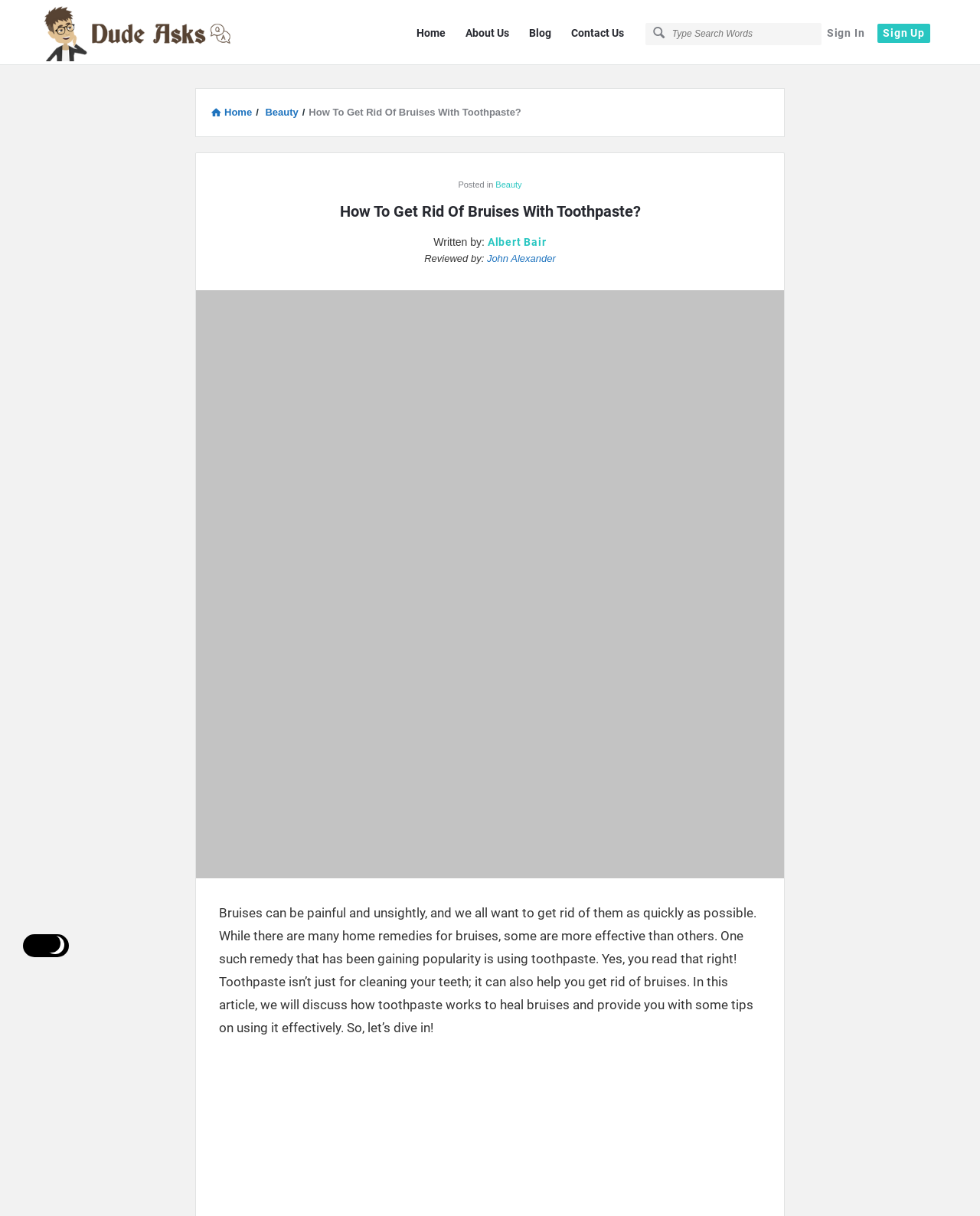What is the logo of the website?
Can you give a detailed and elaborate answer to the question?

The logo of the website is located at the top left corner of the webpage, and it is an image with the text 'Dude Asks Logo'.